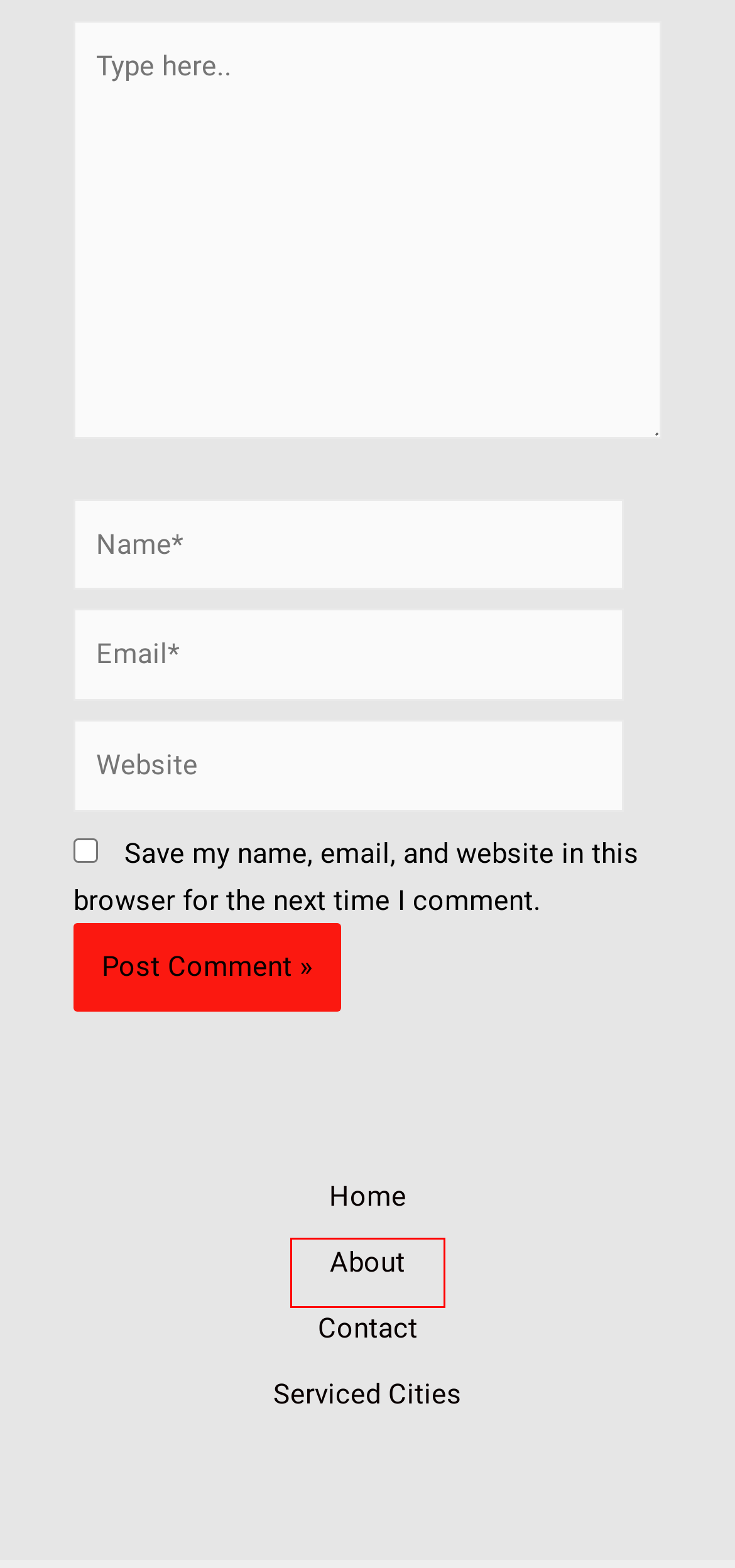After examining the screenshot of a webpage with a red bounding box, choose the most accurate webpage description that corresponds to the new page after clicking the element inside the red box. Here are the candidates:
A. Katelynn Stoltzfus, Author at Home Warranty Outlet
B. Home - Home Warranty Outlet
C. Houston Energy Plans | Find Cheap Energy Plans in Houston
D. Deciding the Best Warranty Plan for Your Home - Home Warranty Outlet
E. Serviced Cities - Home Warranty Outlet
F. Evaluating Home Warranty Companies and Plans - Home Warranty Outlet
G. Contact - Home Warranty Outlet
H. About - Home Warranty Outlet

H